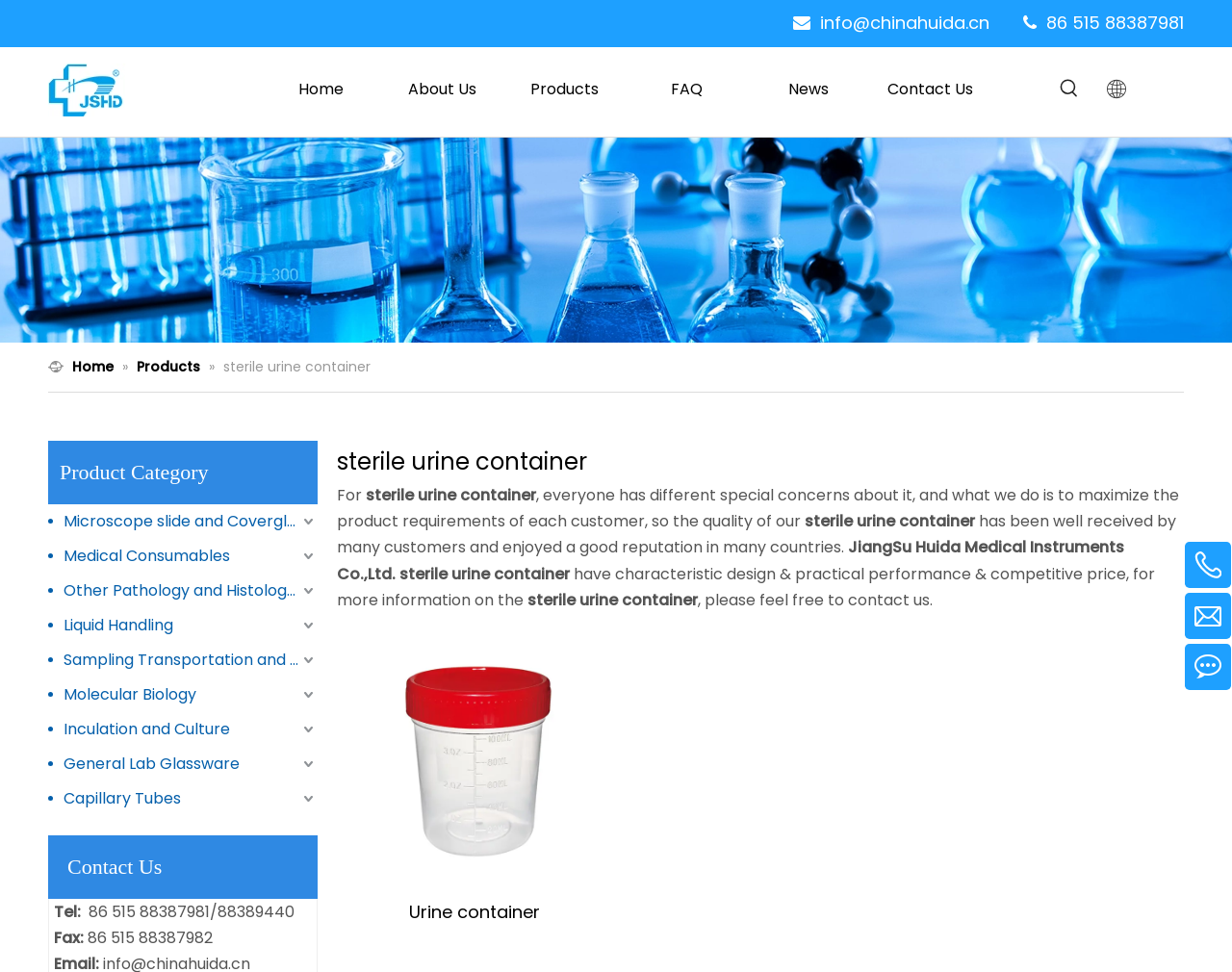By analyzing the image, answer the following question with a detailed response: What is the phone number for contact?

The phone number can be found in the contact information section at the bottom of the webpage, next to the 'Tel:' label.